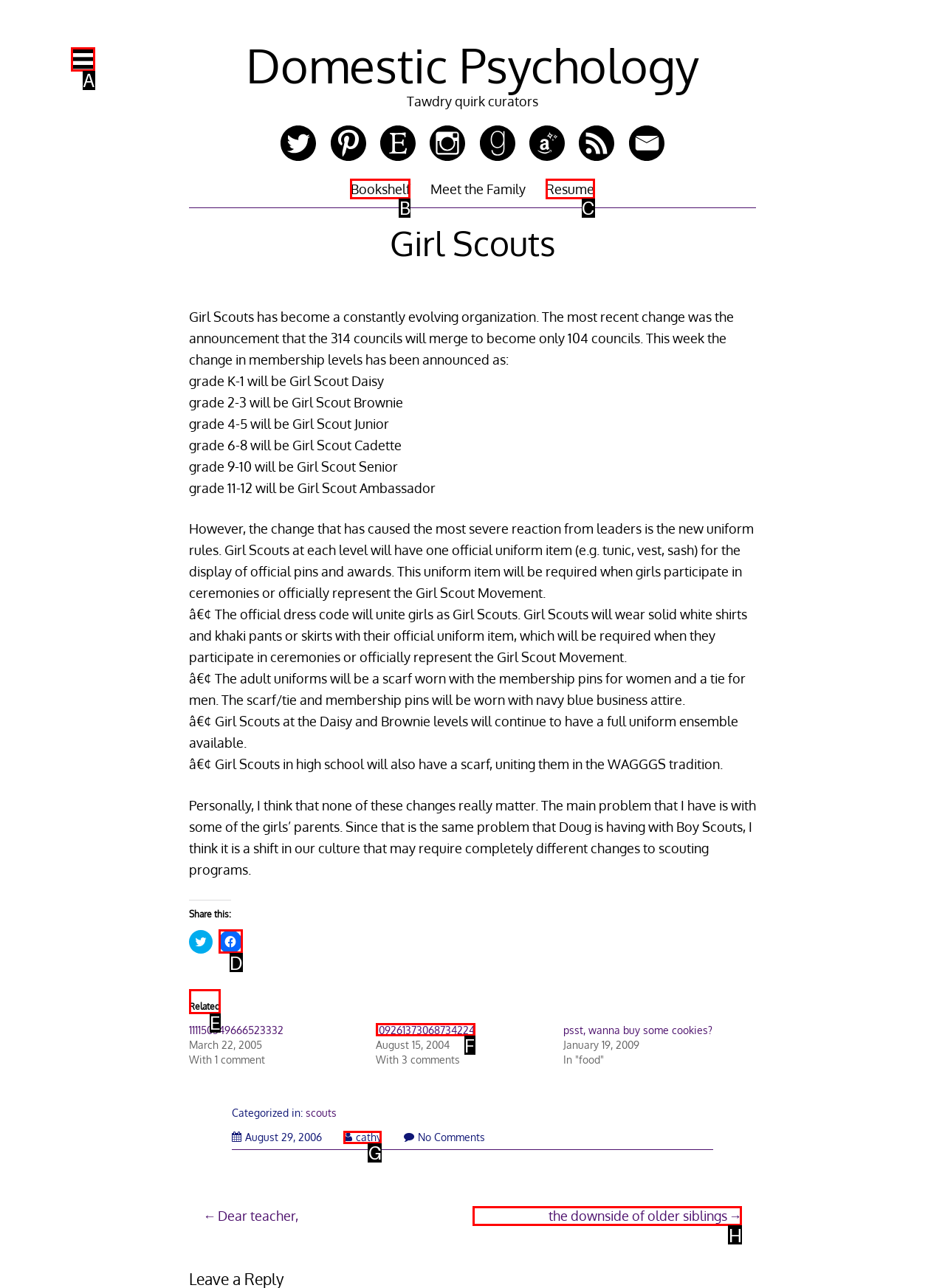For the task: Click the 'Related' link, specify the letter of the option that should be clicked. Answer with the letter only.

E